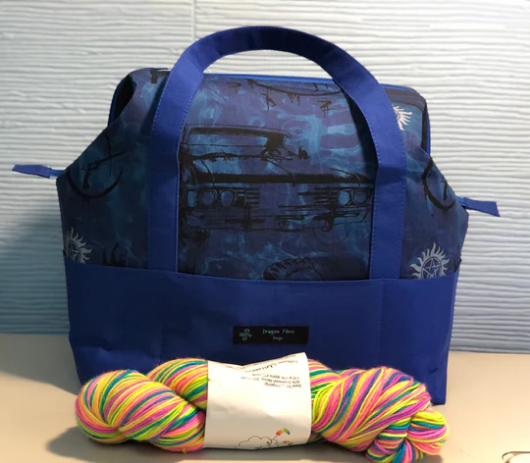Generate a detailed caption that encompasses all aspects of the image.

This image showcases a vibrant bag from Dragon Fibre, featuring a striking custom printed fabric with a blue background adorned with intricate designs that reflect a supernatural theme, possibly inspired by nature or fantasy. The bag is equipped with sturdy blue handles for easy transport and has a spacious compartment, making it ideal for carrying crafting supplies or personal items. In front of the bag lies a colorful skein of yarn, featuring a playful mix of bright colors: pink, green, and yellow, showcasing its suitability for various creative projects. The overall composition emphasizes both functionality and style, appealing to craft enthusiasts who appreciate unique designs and quality materials.